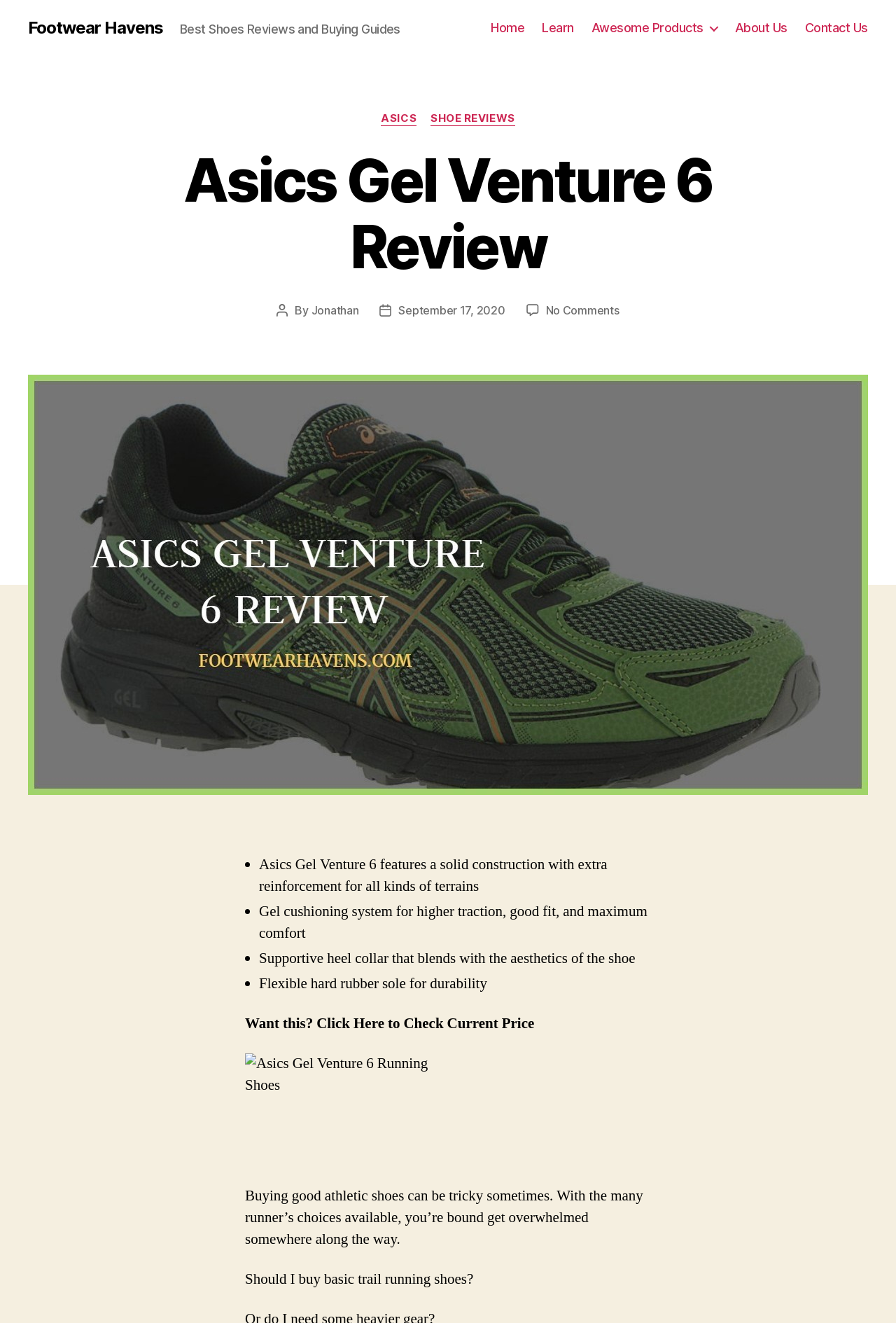Locate the bounding box coordinates of the area you need to click to fulfill this instruction: 'Click on the author's name 'Jonathan''. The coordinates must be in the form of four float numbers ranging from 0 to 1: [left, top, right, bottom].

[0.347, 0.229, 0.4, 0.24]